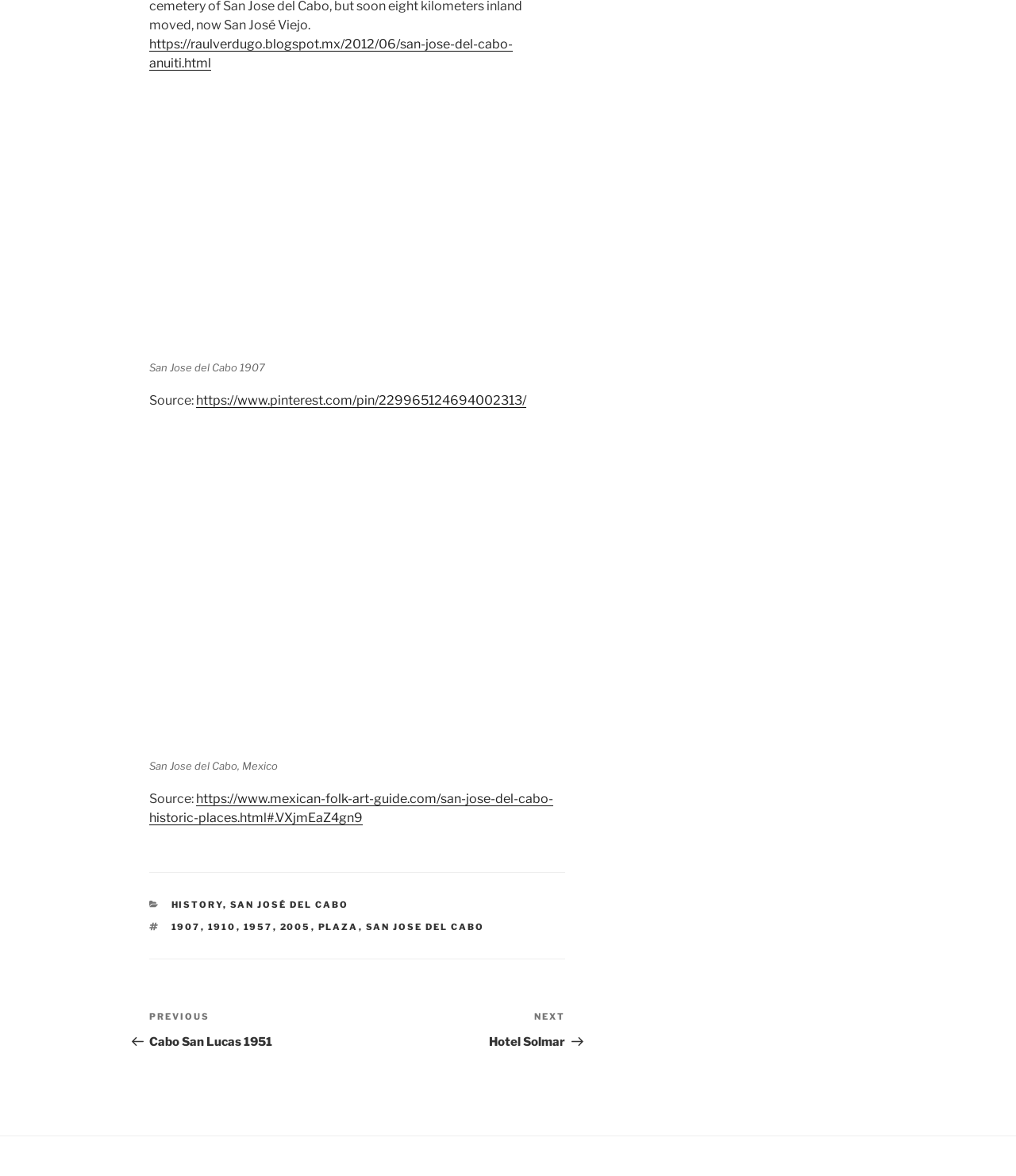Please locate the bounding box coordinates of the element that needs to be clicked to achieve the following instruction: "go to the previous post Cabo San Lucas 1951". The coordinates should be four float numbers between 0 and 1, i.e., [left, top, right, bottom].

[0.147, 0.859, 0.352, 0.892]